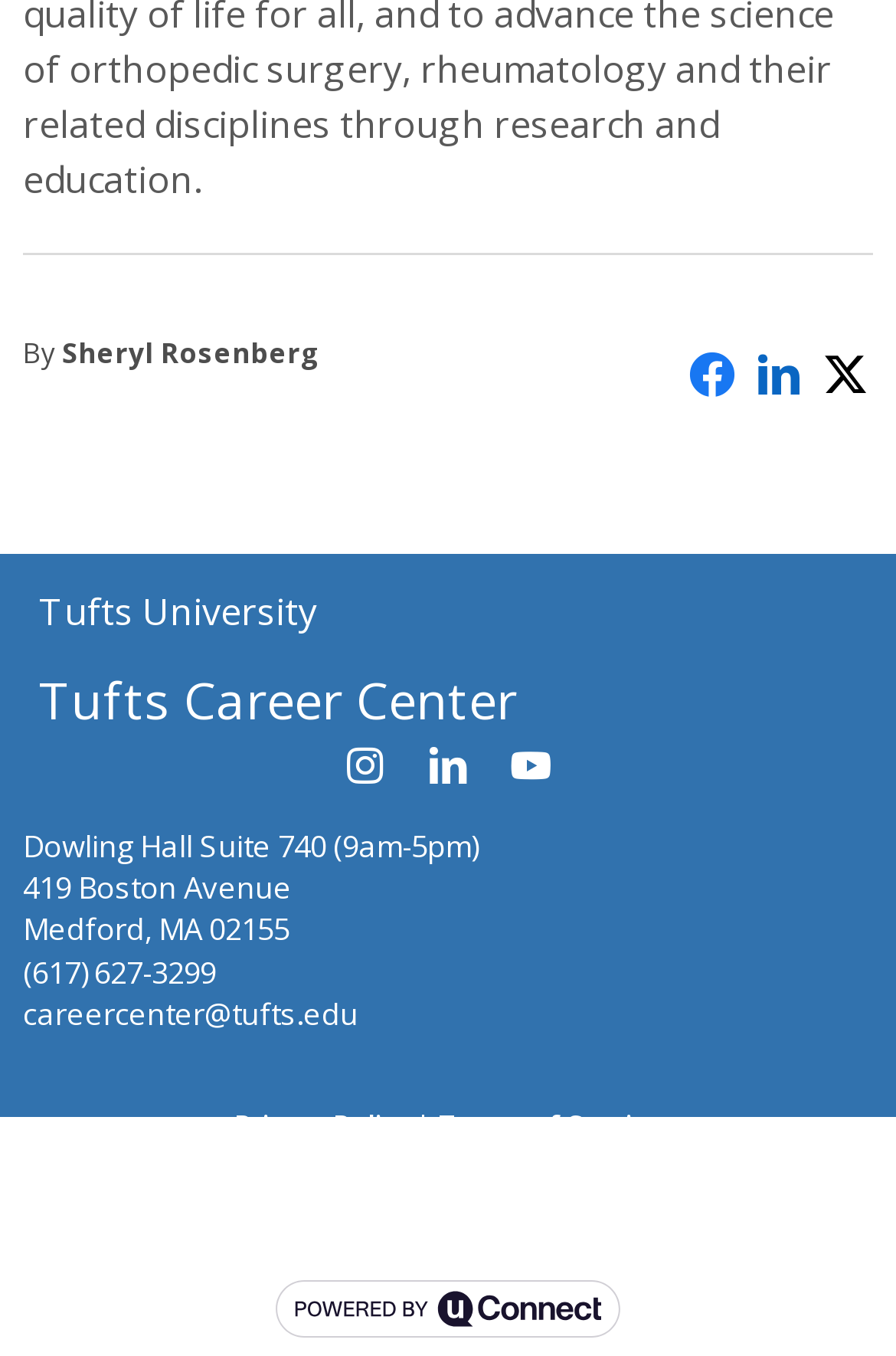Specify the bounding box coordinates of the area that needs to be clicked to achieve the following instruction: "Check Instagram".

[0.367, 0.537, 0.449, 0.591]